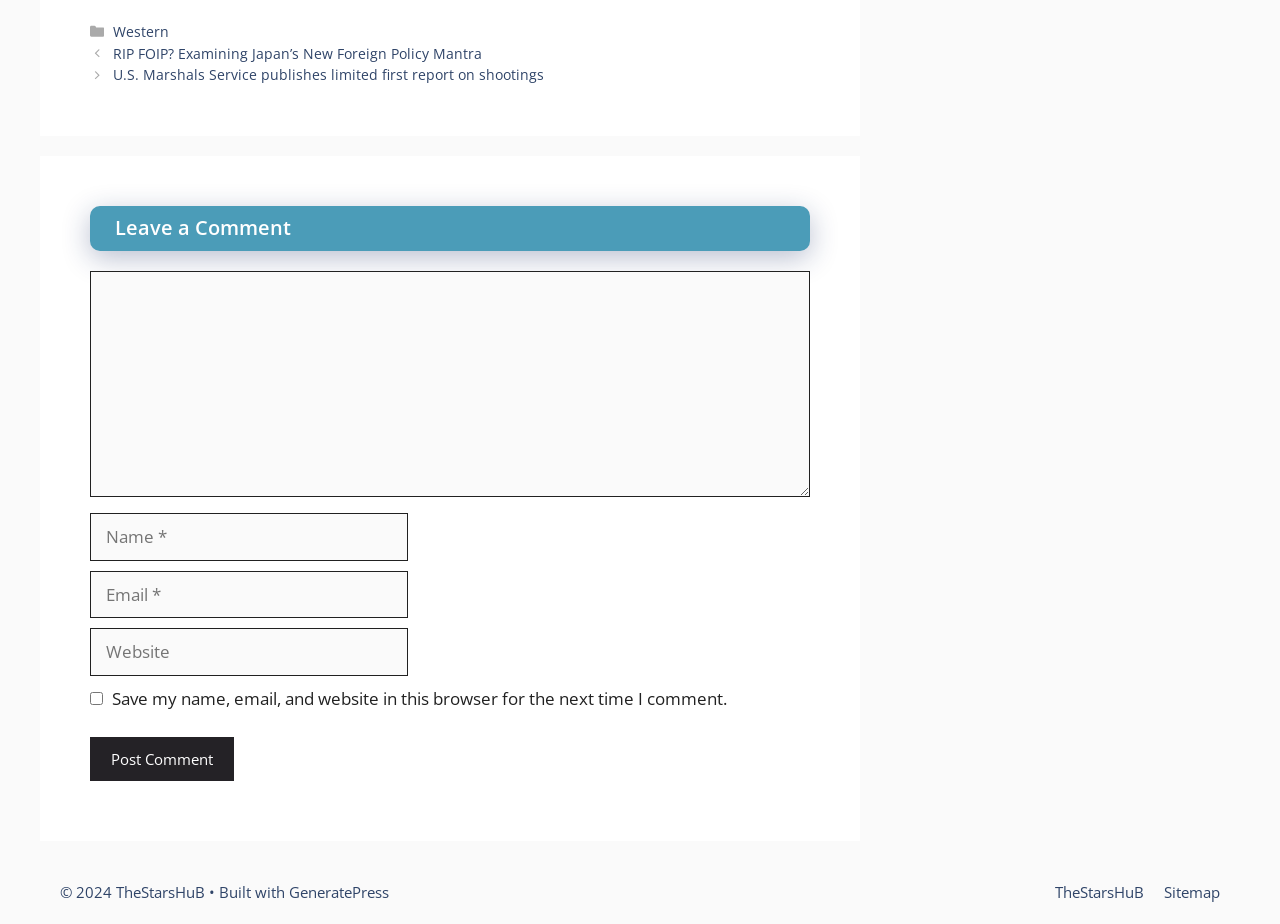Find the bounding box coordinates of the element I should click to carry out the following instruction: "Visit the website of TheStarsHuB".

[0.824, 0.955, 0.894, 0.977]